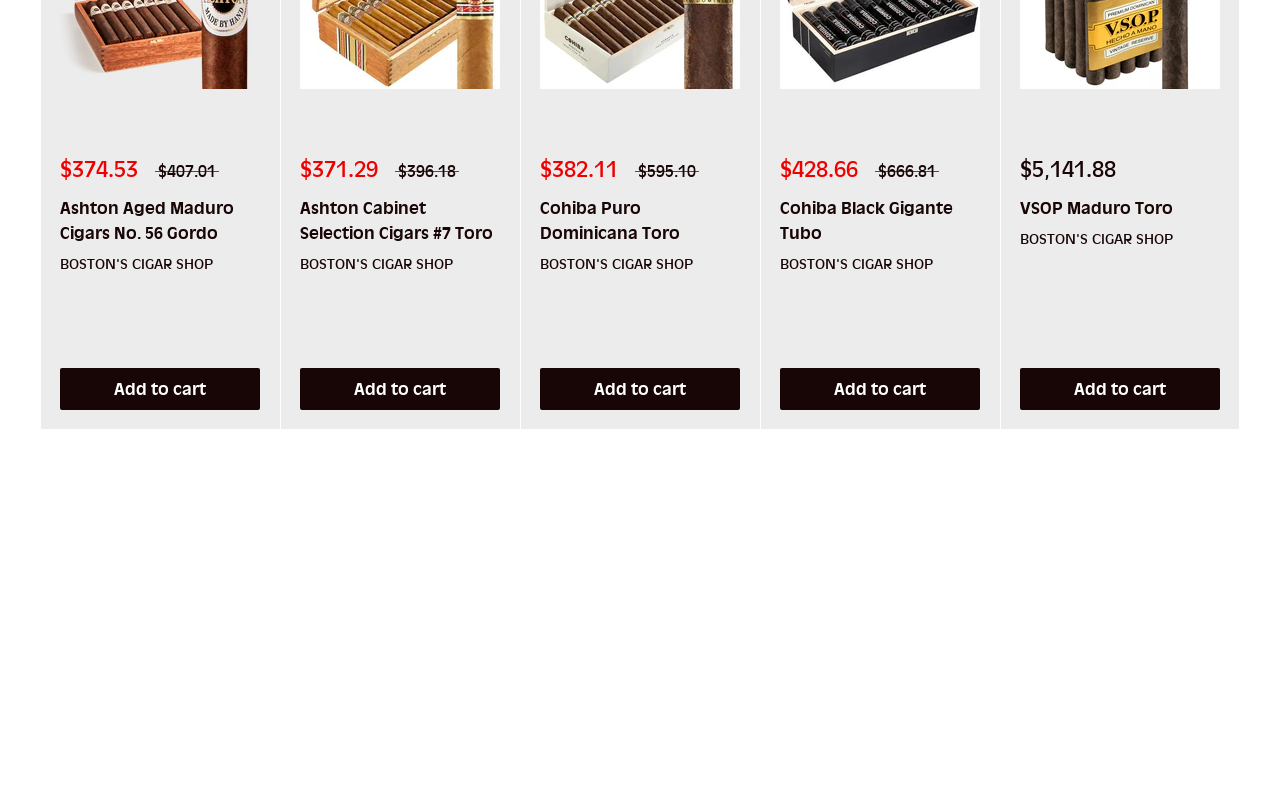Please identify the bounding box coordinates of the element that needs to be clicked to perform the following instruction: "View details of Cohiba Puro Dominicana Toro".

[0.422, 0.245, 0.578, 0.307]